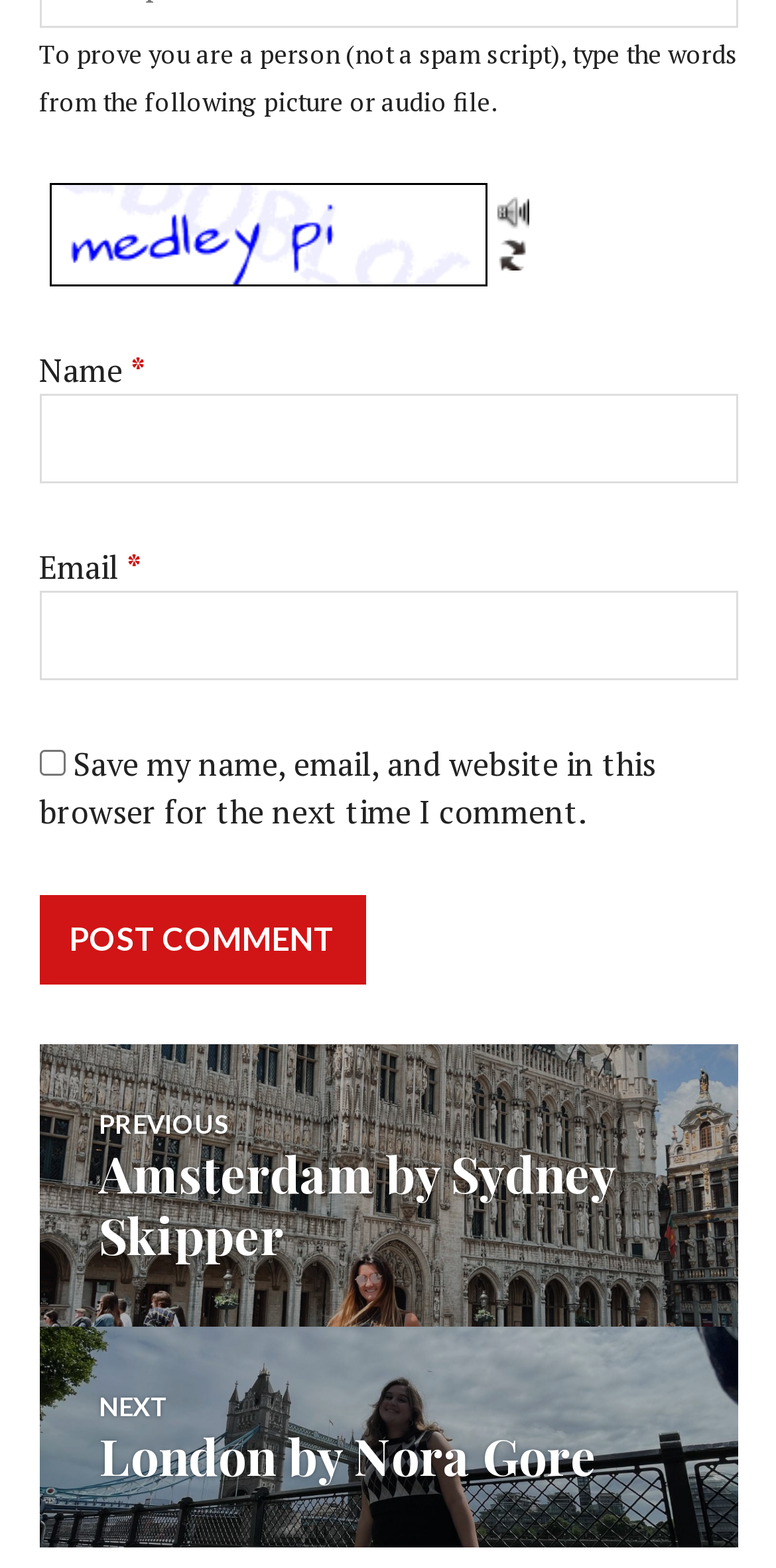Ascertain the bounding box coordinates for the UI element detailed here: "parent_node: Name * name="author"". The coordinates should be provided as [left, top, right, bottom] with each value being a float between 0 and 1.

[0.05, 0.251, 0.95, 0.308]